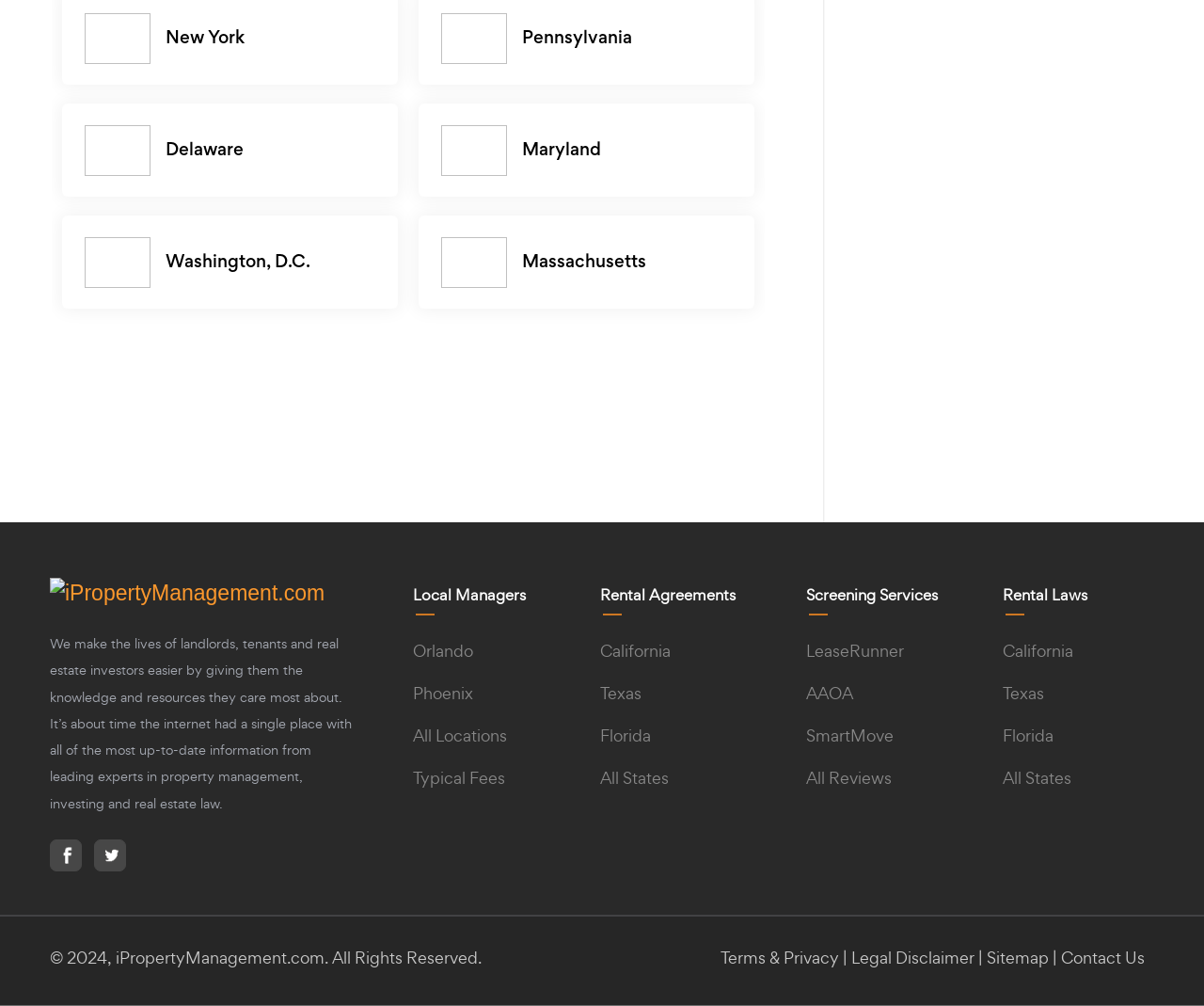Analyze the image and give a detailed response to the question:
What is the name of the company?

I found the company name by looking at the image and link with the text 'iPropertyManagement.com' at the top of the page, which appears to be the logo and name of the company.